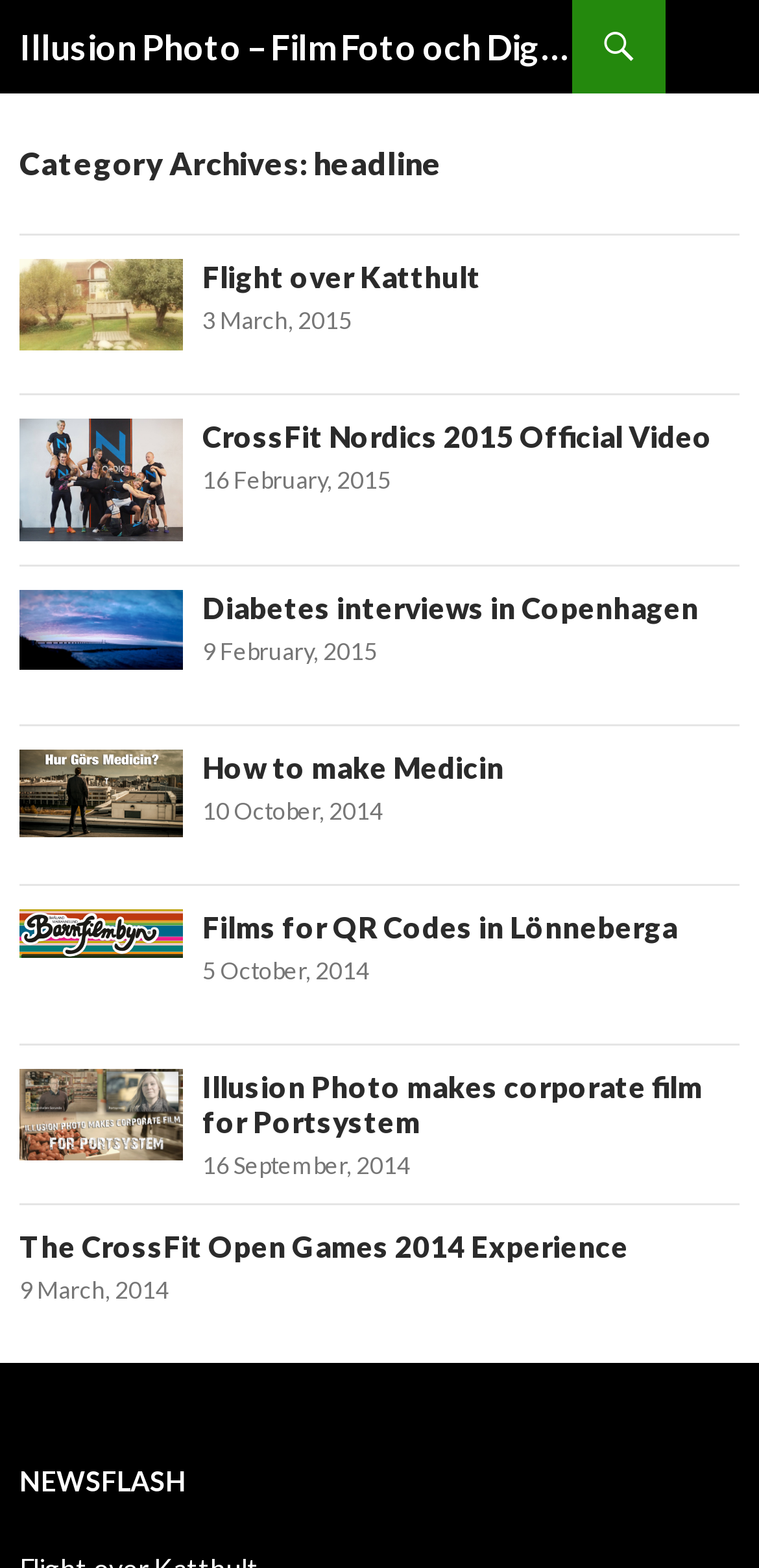Identify the bounding box coordinates of the element to click to follow this instruction: 'view the 'NEWSFLASH' section'. Ensure the coordinates are four float values between 0 and 1, provided as [left, top, right, bottom].

[0.026, 0.93, 0.974, 0.96]